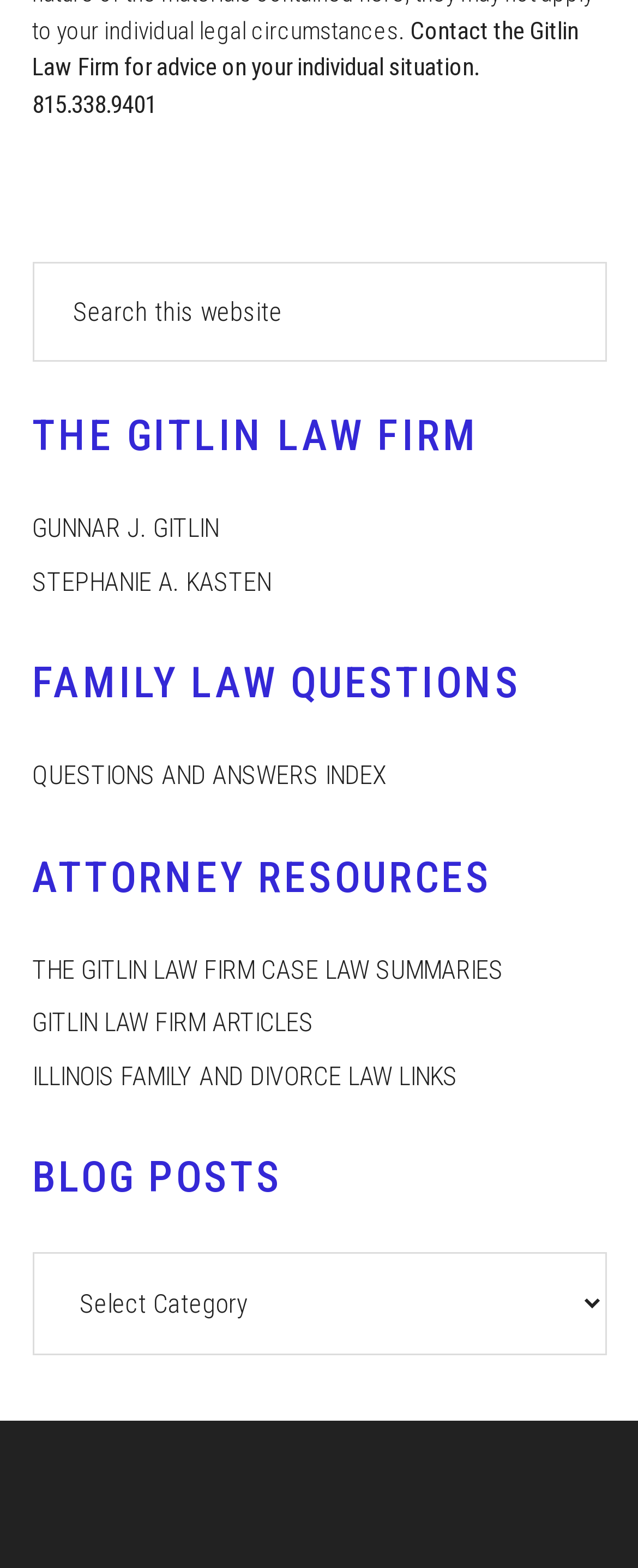What is the last section in the primary sidebar?
Using the picture, provide a one-word or short phrase answer.

BLOG POSTS